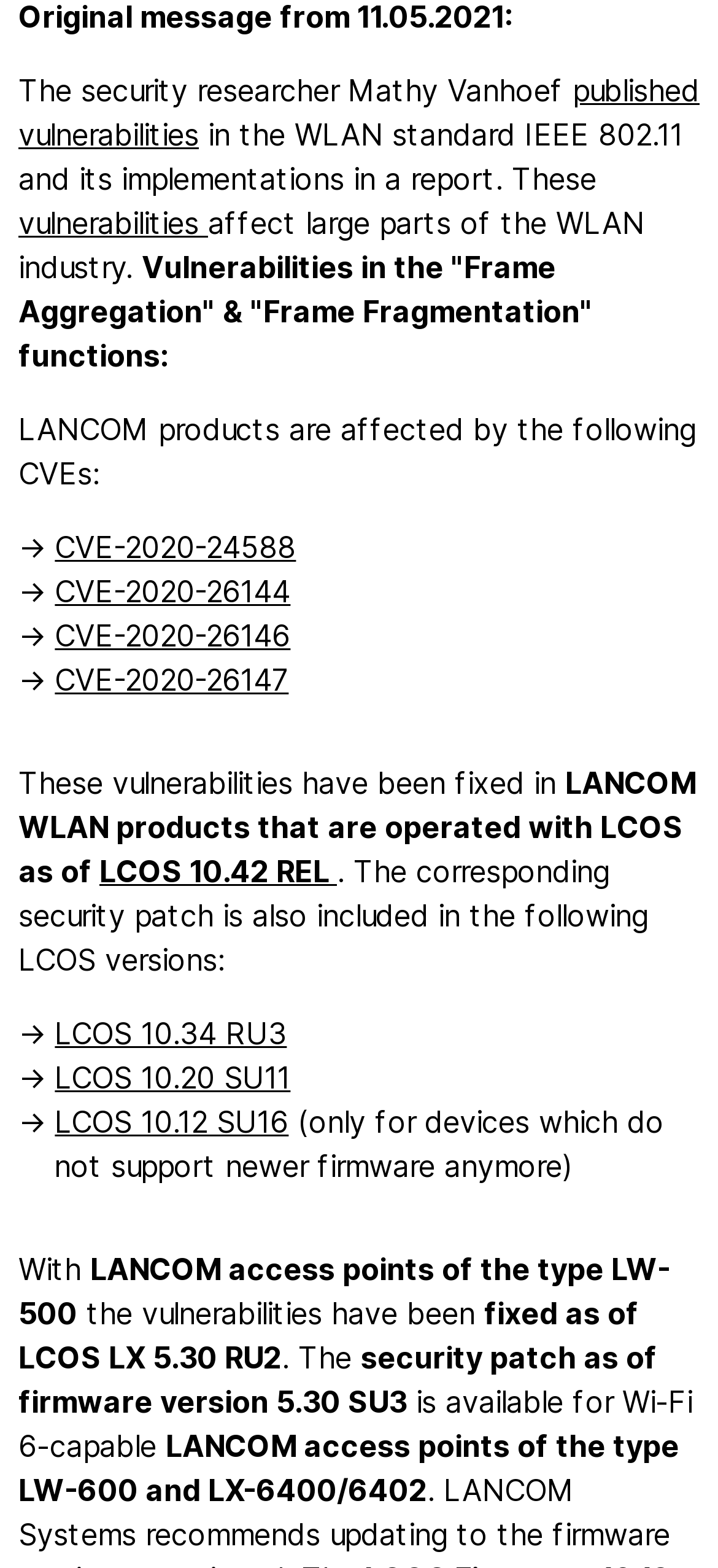Pinpoint the bounding box coordinates of the clickable element to carry out the following instruction: "read project details."

None